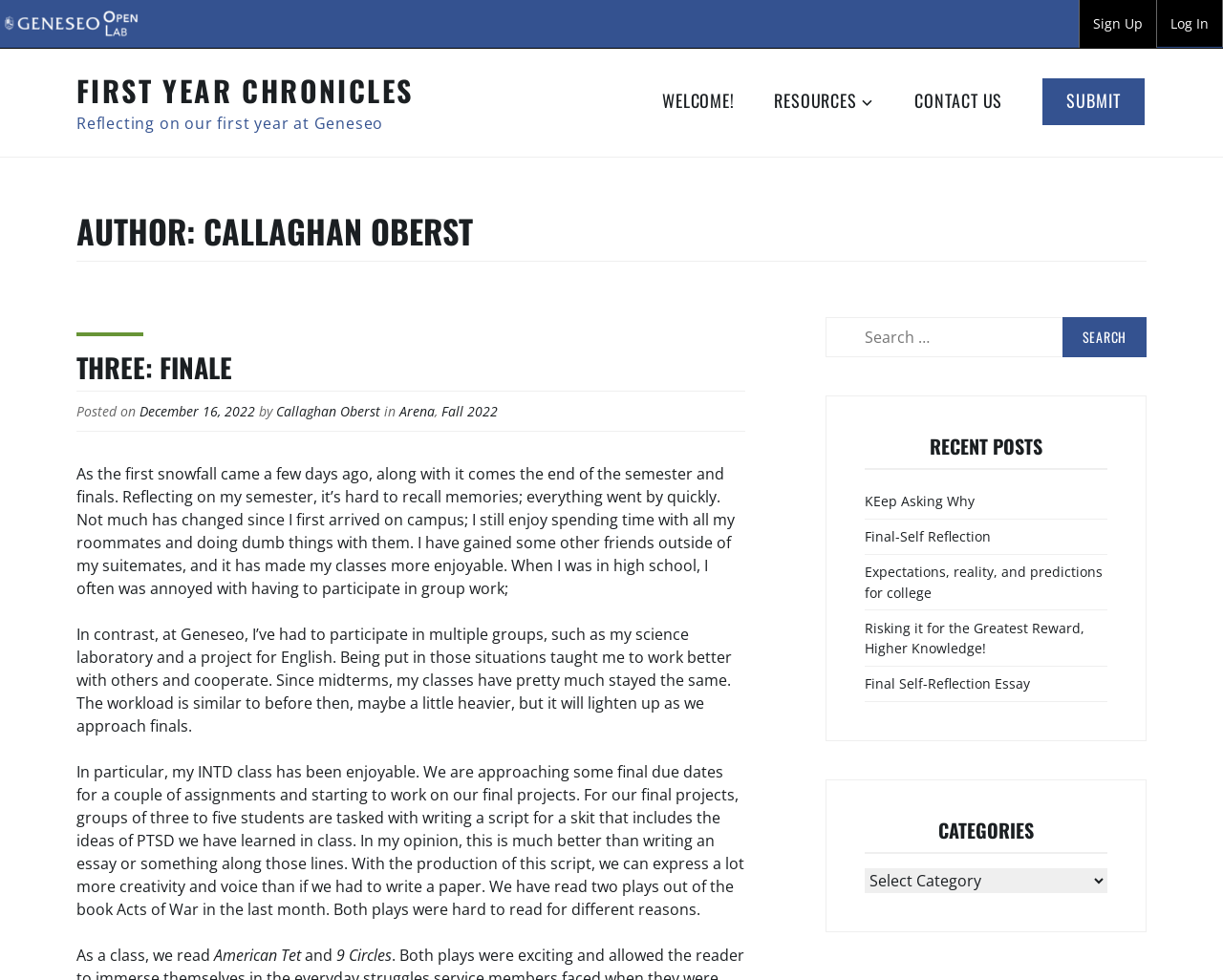What is the author's name of the current post?
Refer to the image and provide a concise answer in one word or phrase.

Callaghan Oberst